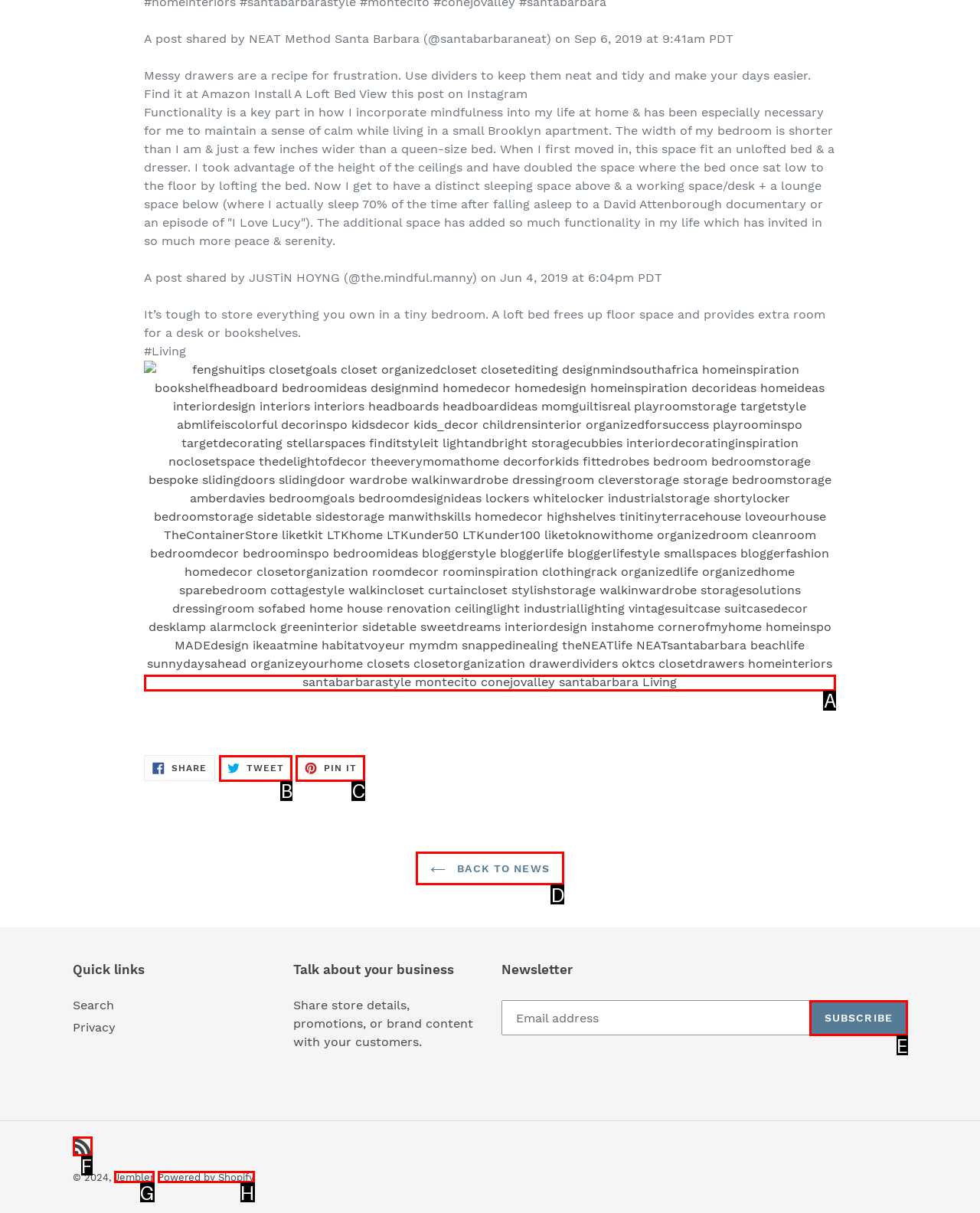Select the correct UI element to click for this task: Subscribe to the newsletter.
Answer using the letter from the provided options.

E